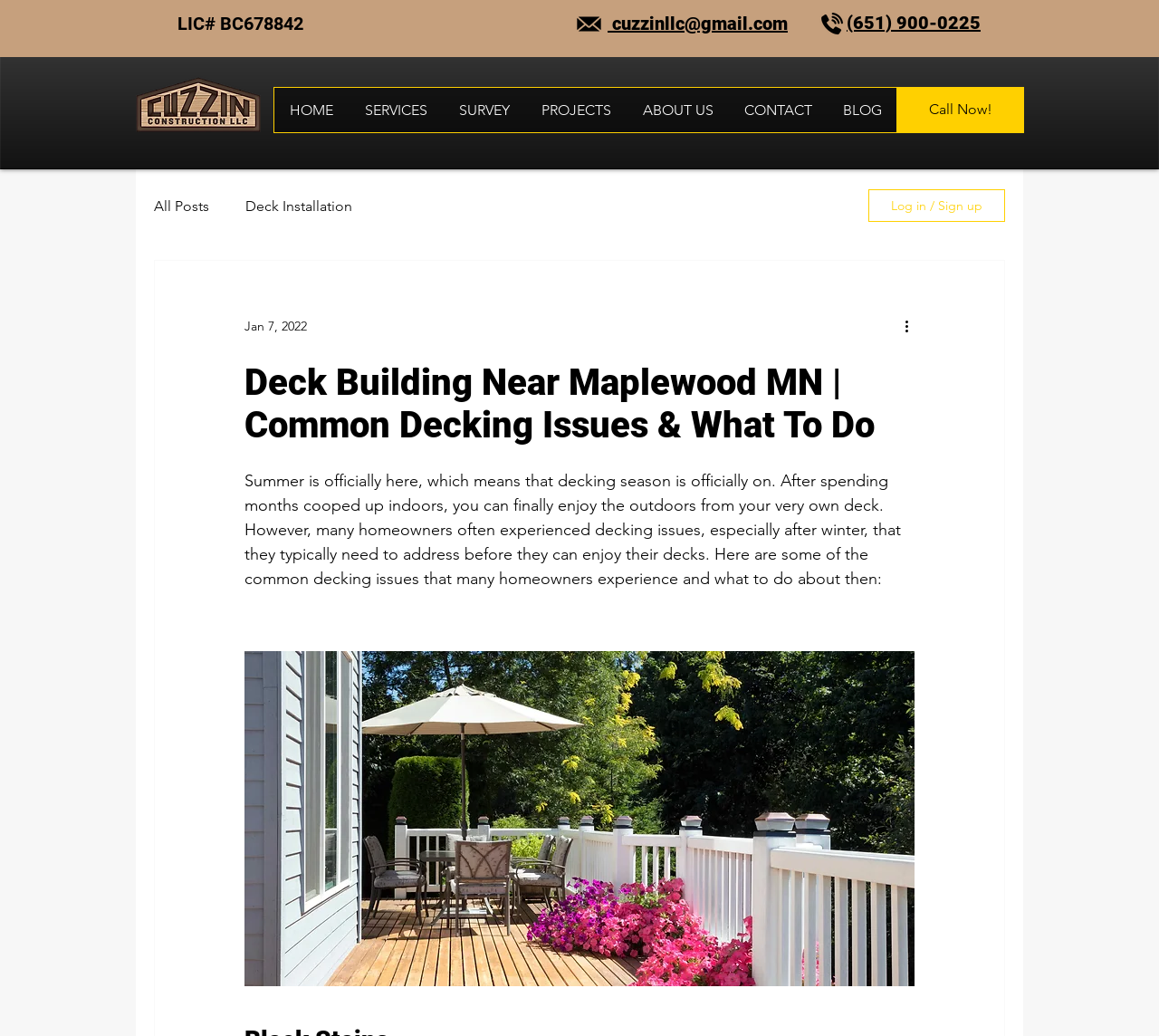Please find the bounding box coordinates of the element that needs to be clicked to perform the following instruction: "Click the 'HOME' link". The bounding box coordinates should be four float numbers between 0 and 1, represented as [left, top, right, bottom].

[0.237, 0.085, 0.301, 0.128]